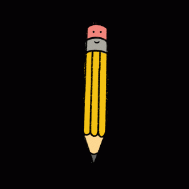What is the shape of the eraser?
Using the picture, provide a one-word or short phrase answer.

Pink